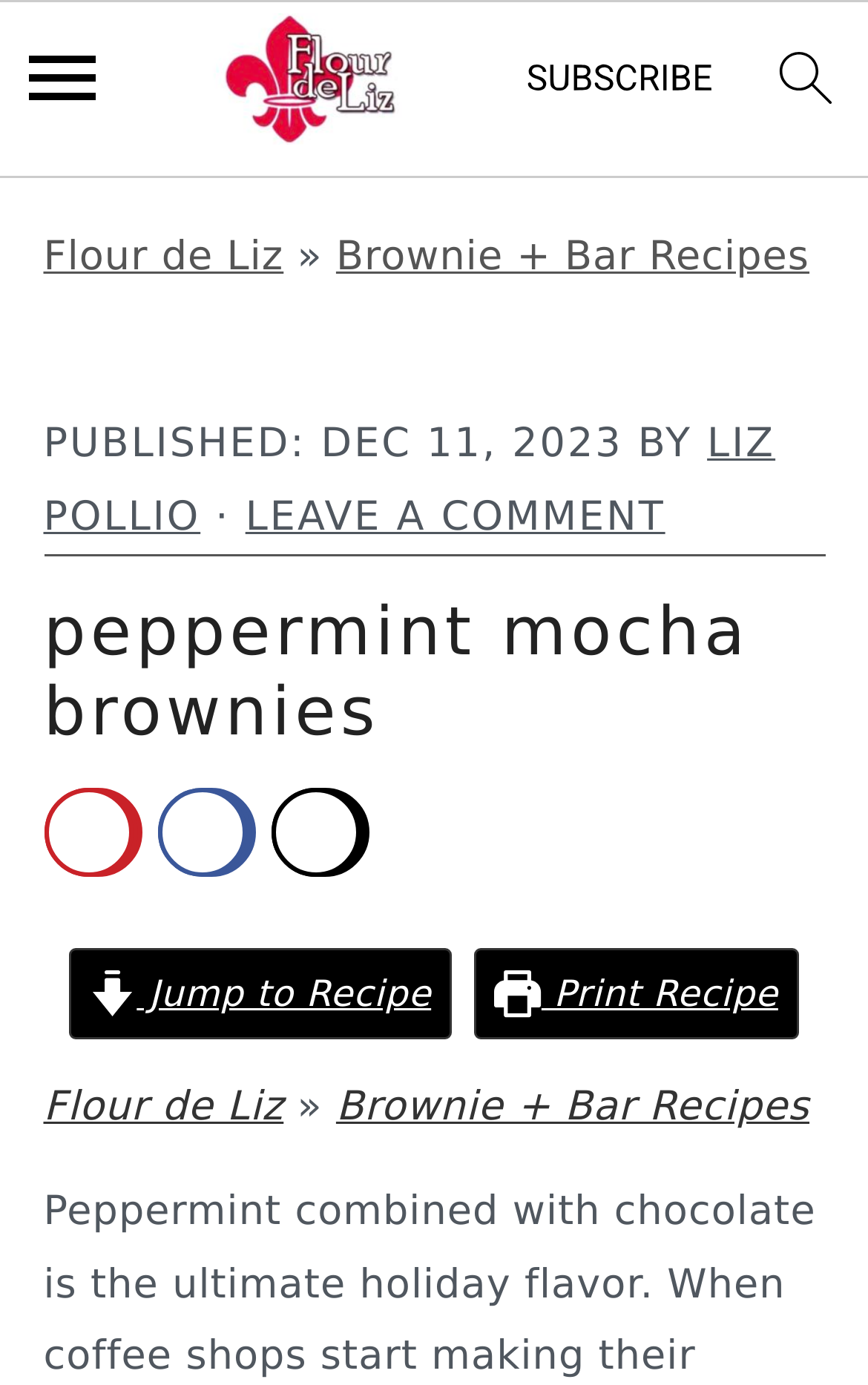Identify the bounding box coordinates of the region that needs to be clicked to carry out this instruction: "search". Provide these coordinates as four float numbers ranging from 0 to 1, i.e., [left, top, right, bottom].

[0.864, 0.017, 0.993, 0.115]